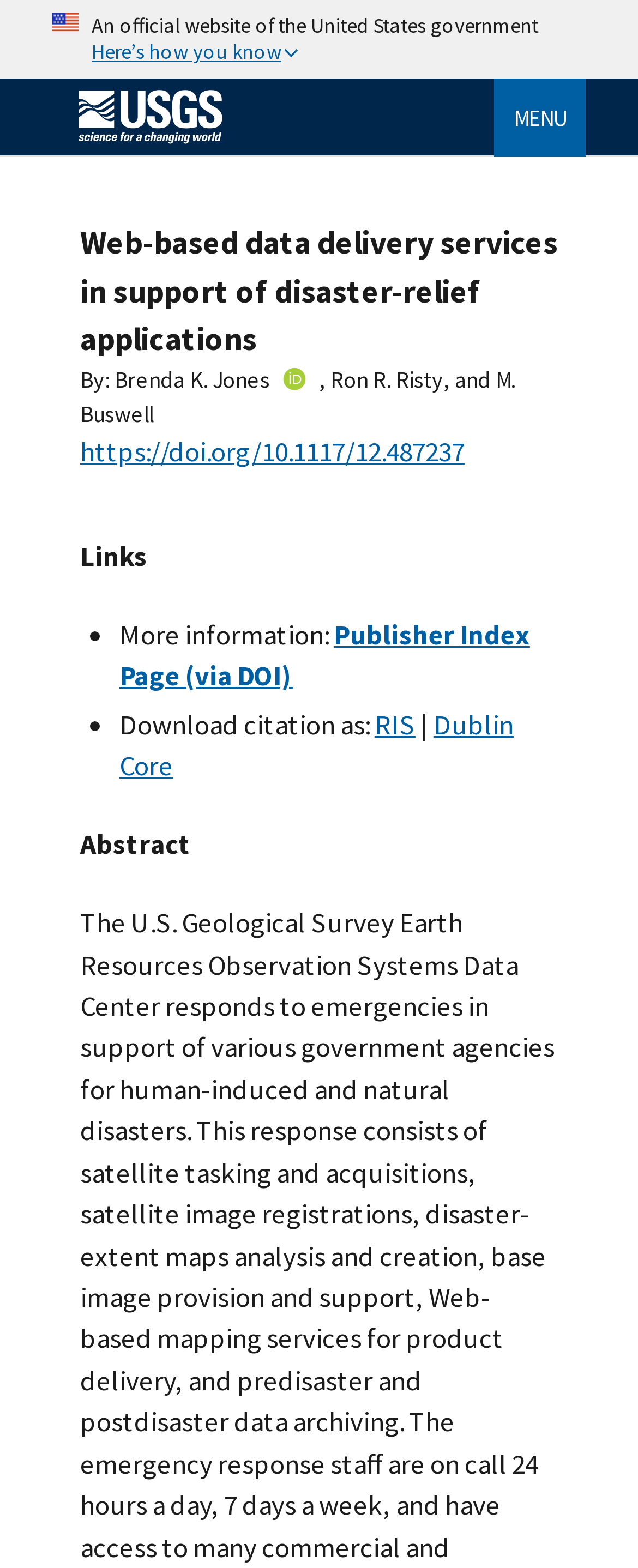Give a one-word or short phrase answer to the question: 
What is the link 'Here’s how you know' for?

To know it's an official government website